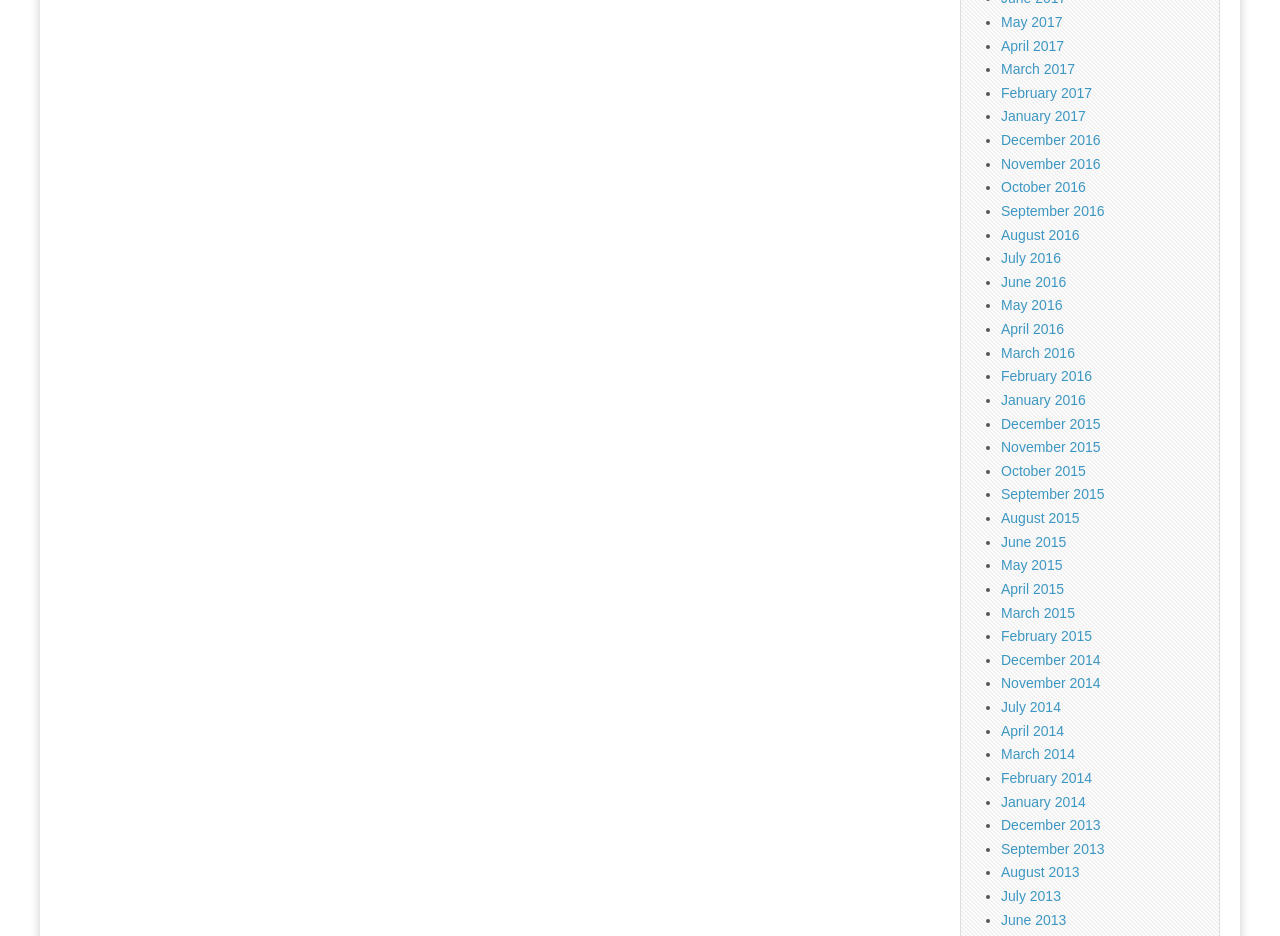Determine the bounding box coordinates of the element that should be clicked to execute the following command: "View January 2014".

[0.782, 0.848, 0.848, 0.865]